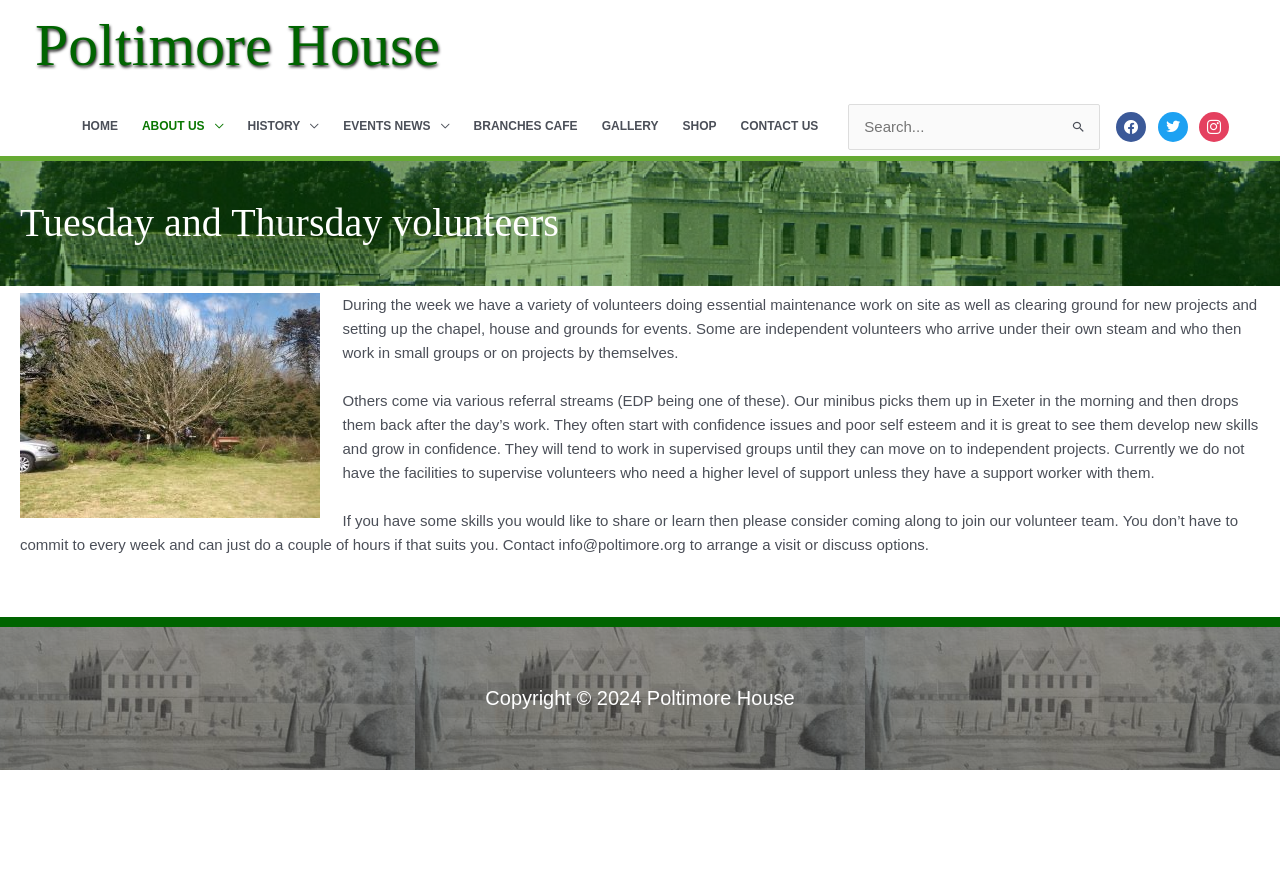What is the copyright year mentioned on the webpage?
Please provide a comprehensive answer to the question based on the webpage screenshot.

The copyright year is mentioned at the bottom of the webpage in the StaticText 'Copyright © 2024'.